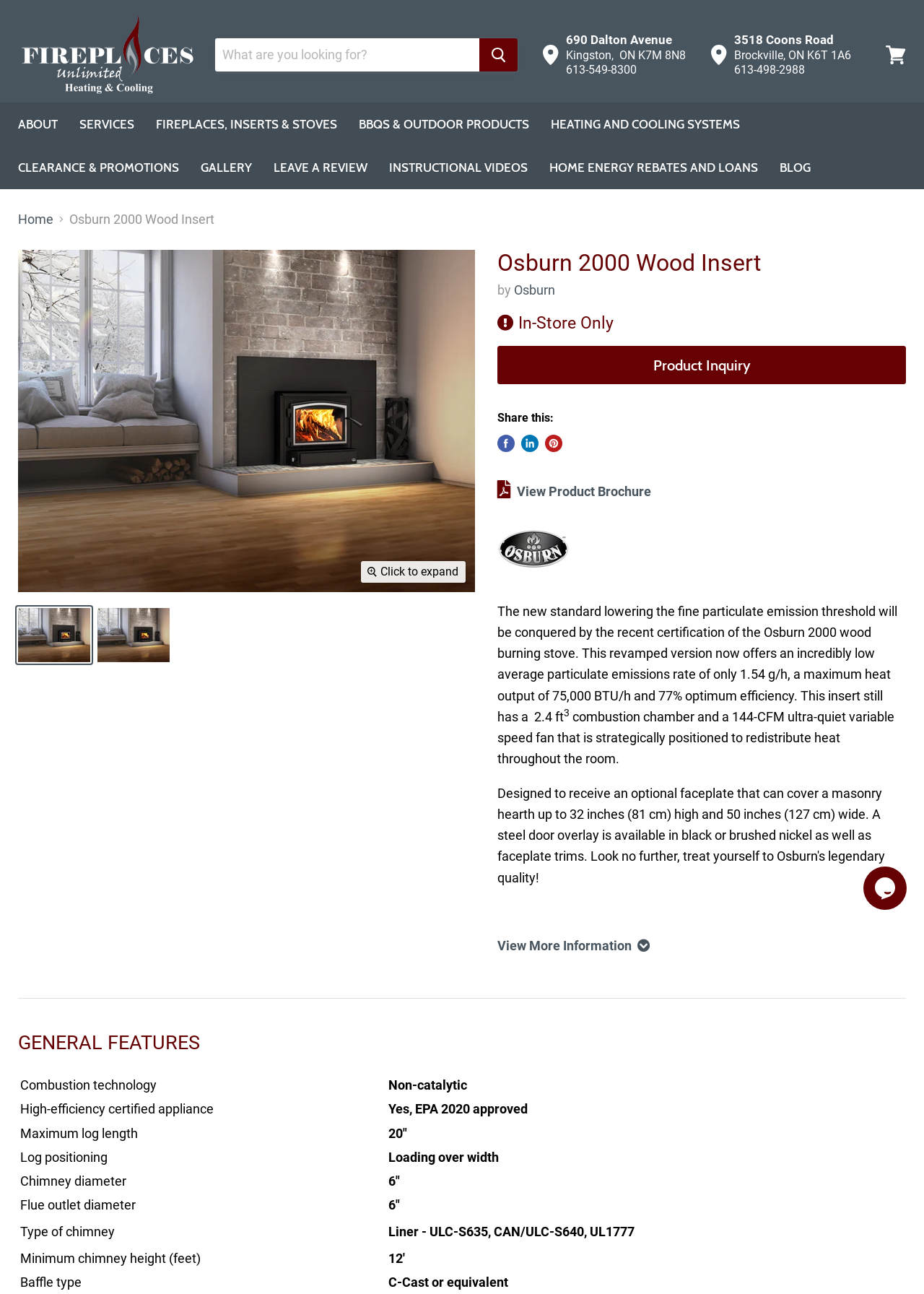Locate the bounding box coordinates of the clickable area to execute the instruction: "Click on the Osburn 2000 Wood Insert thumbnail". Provide the coordinates as four float numbers between 0 and 1, represented as [left, top, right, bottom].

[0.018, 0.469, 0.099, 0.513]